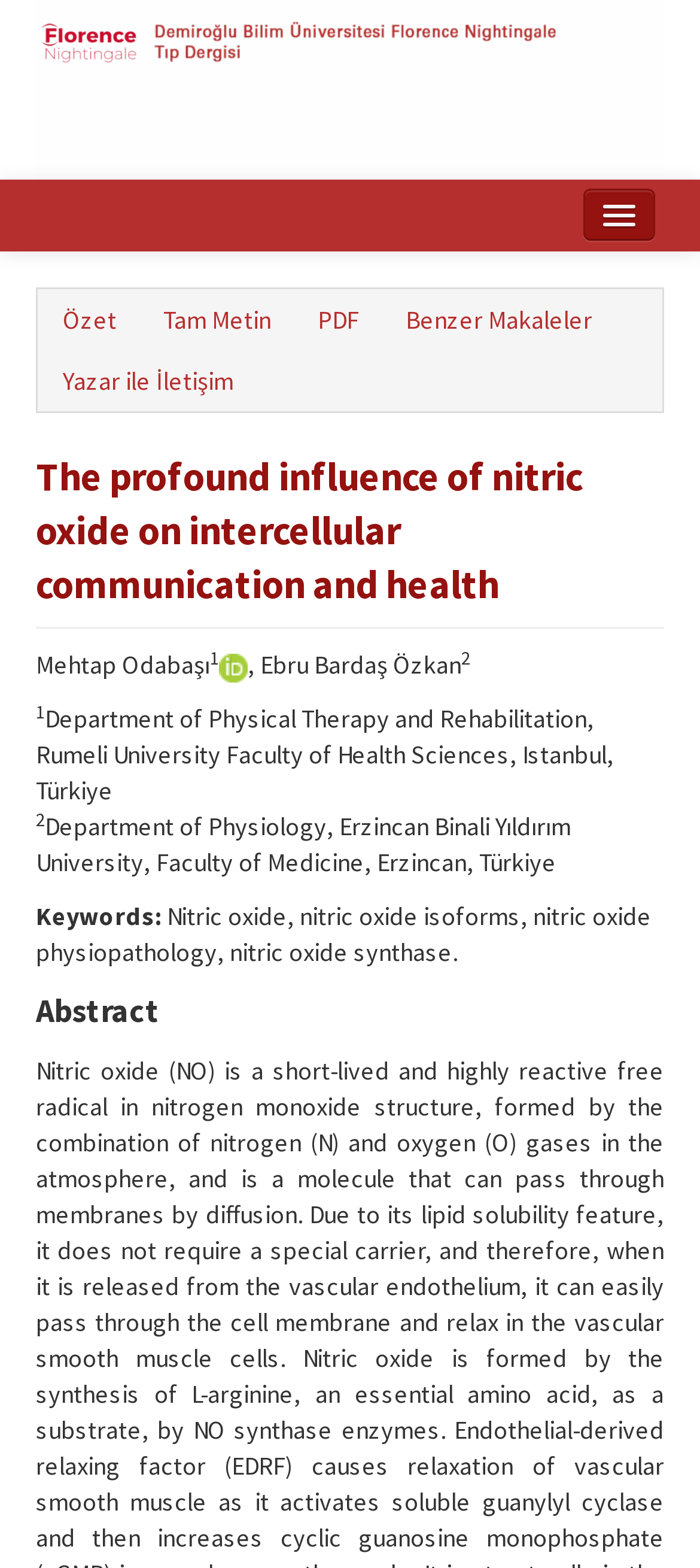Locate the bounding box coordinates of the area that needs to be clicked to fulfill the following instruction: "download article in PDF". The coordinates should be in the format of four float numbers between 0 and 1, namely [left, top, right, bottom].

[0.423, 0.187, 0.544, 0.221]